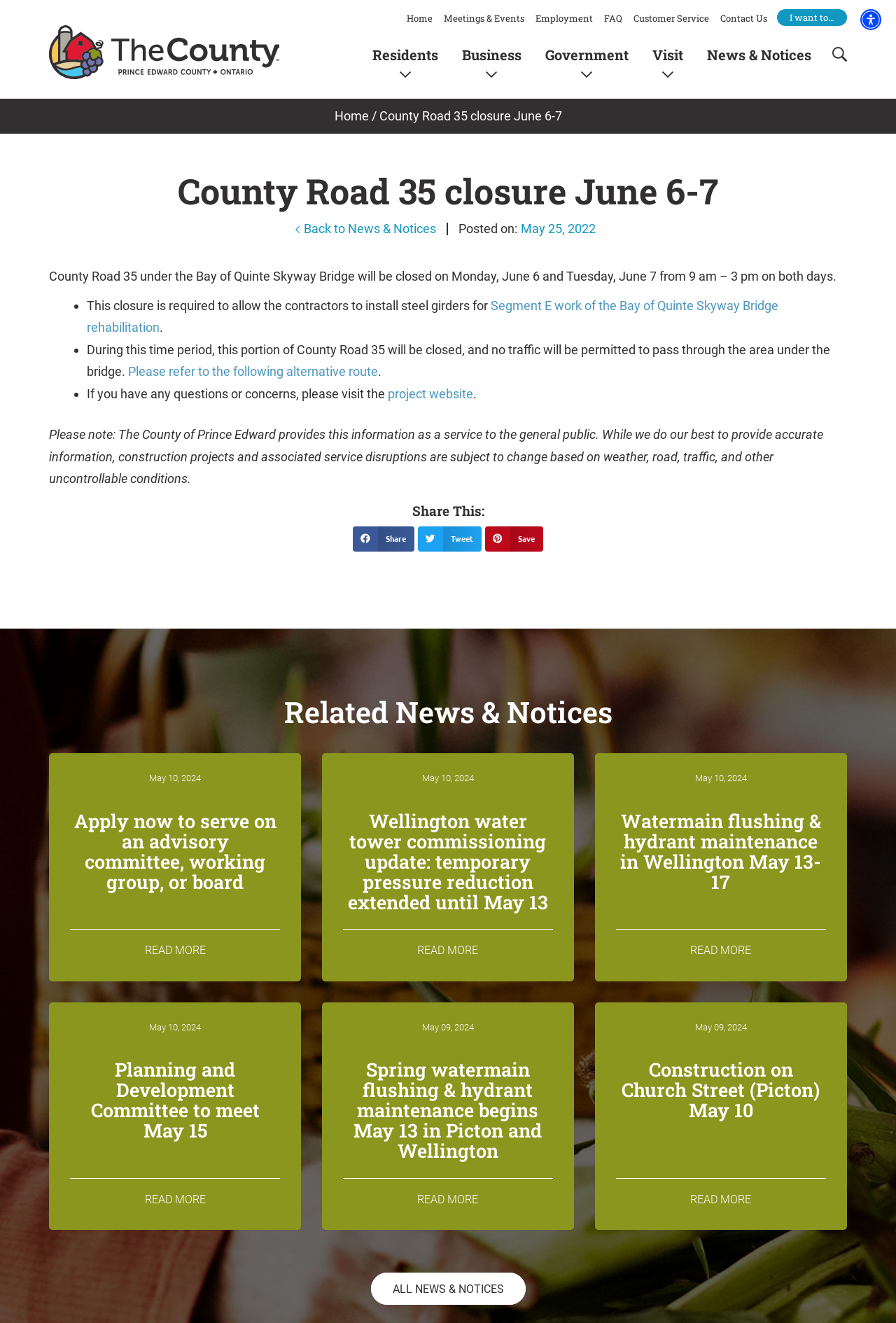Identify the bounding box coordinates for the UI element described as: "Contact Us". The coordinates should be provided as four floats between 0 and 1: [left, top, right, bottom].

[0.798, 0.008, 0.862, 0.02]